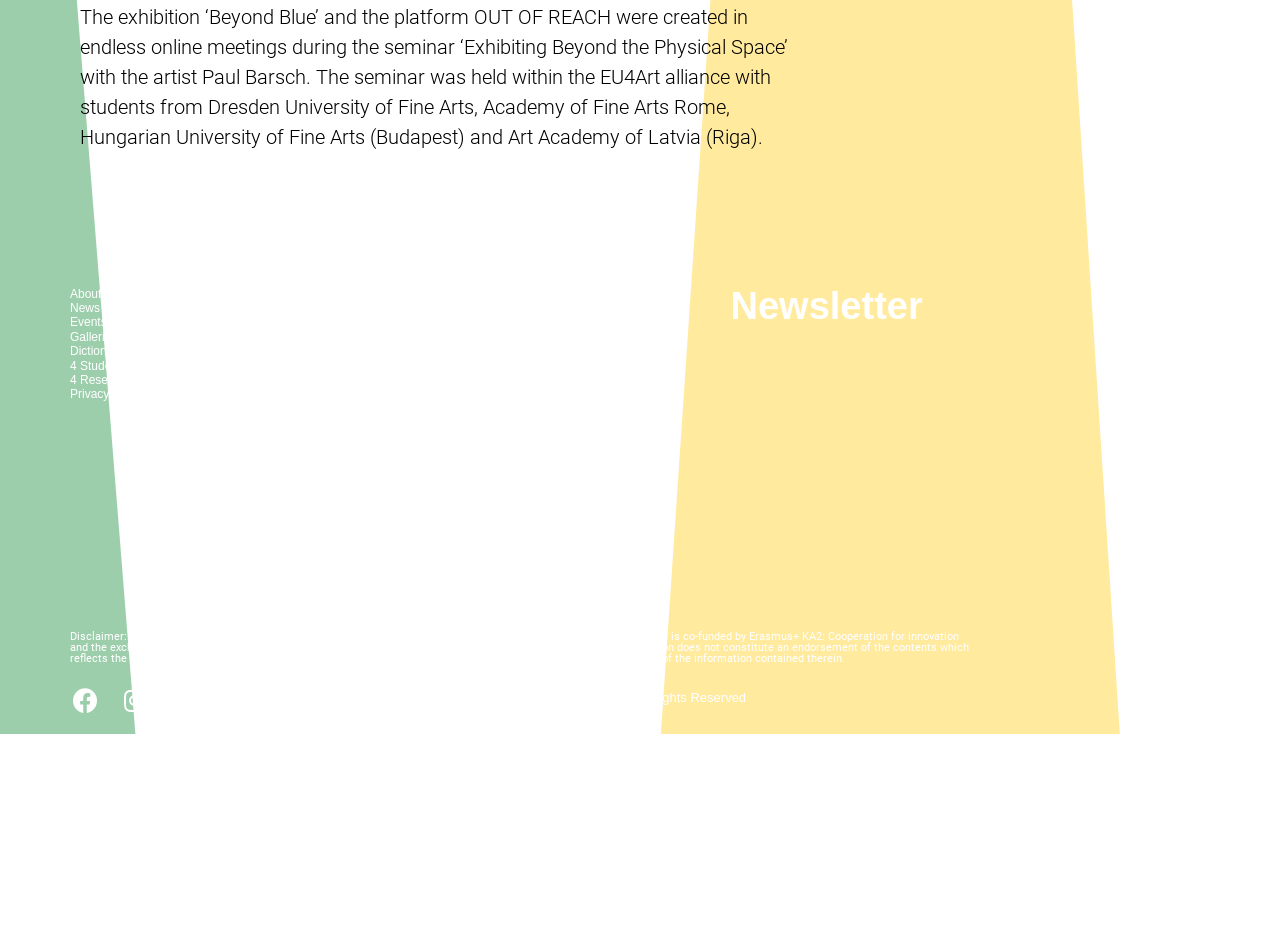Provide the bounding box coordinates of the HTML element this sentence describes: "Events".

[0.055, 0.332, 0.195, 0.347]